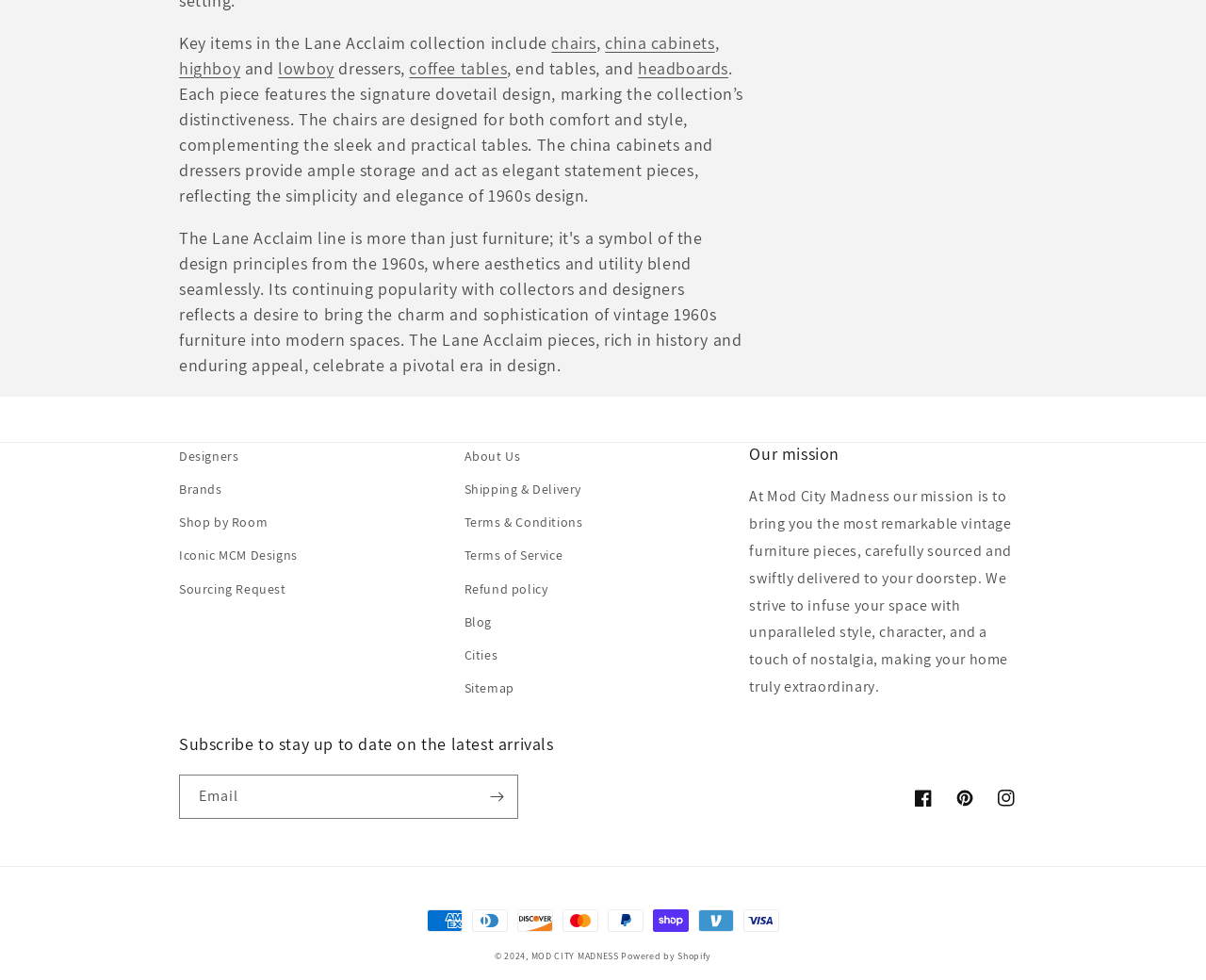Locate the coordinates of the bounding box for the clickable region that fulfills this instruction: "Visit the 'About Us' page".

[0.385, 0.454, 0.432, 0.483]